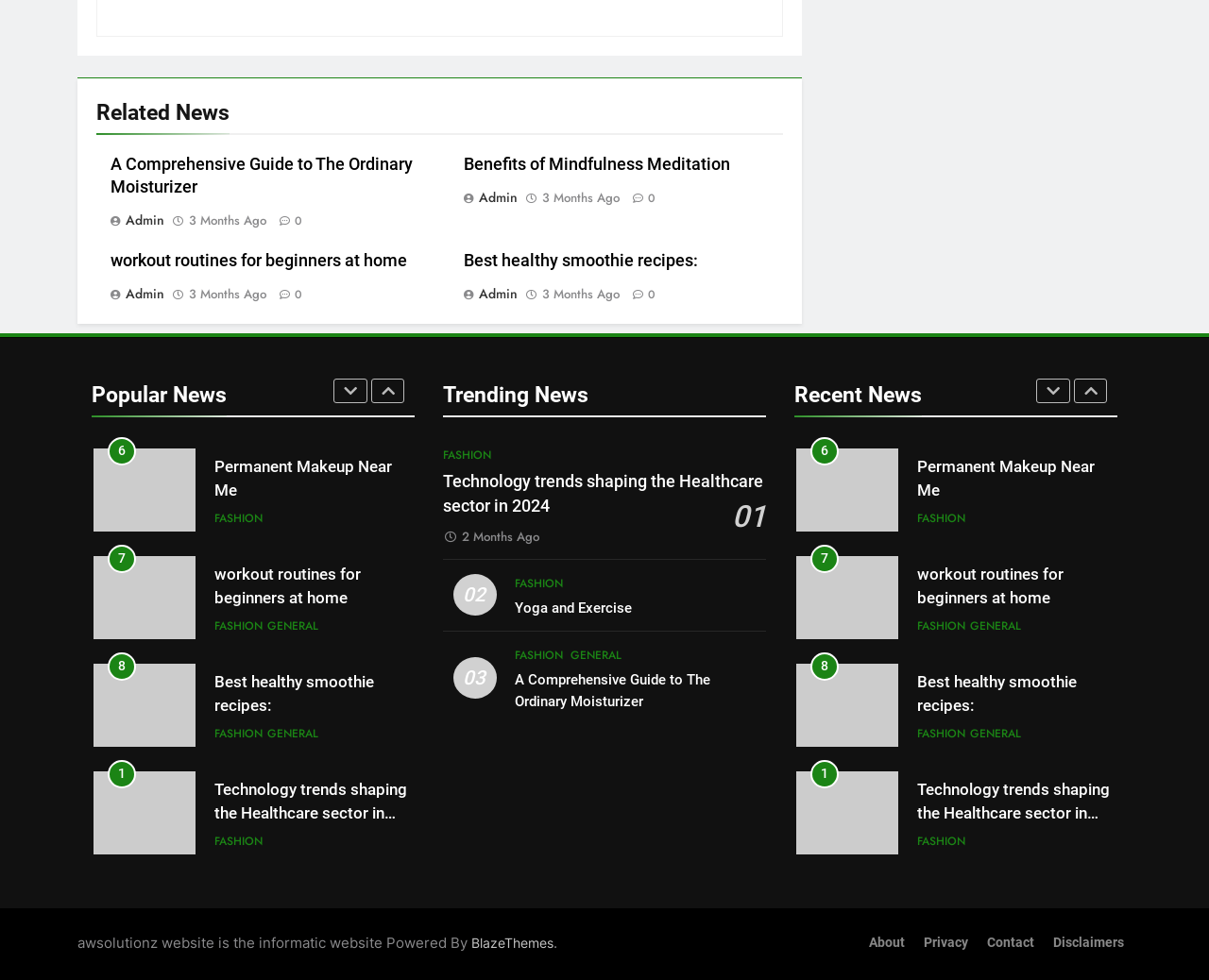Identify the bounding box coordinates for the UI element described by the following text: "parent_node: 5". Provide the coordinates as four float numbers between 0 and 1, in the format [left, top, right, bottom].

[0.857, 0.386, 0.885, 0.411]